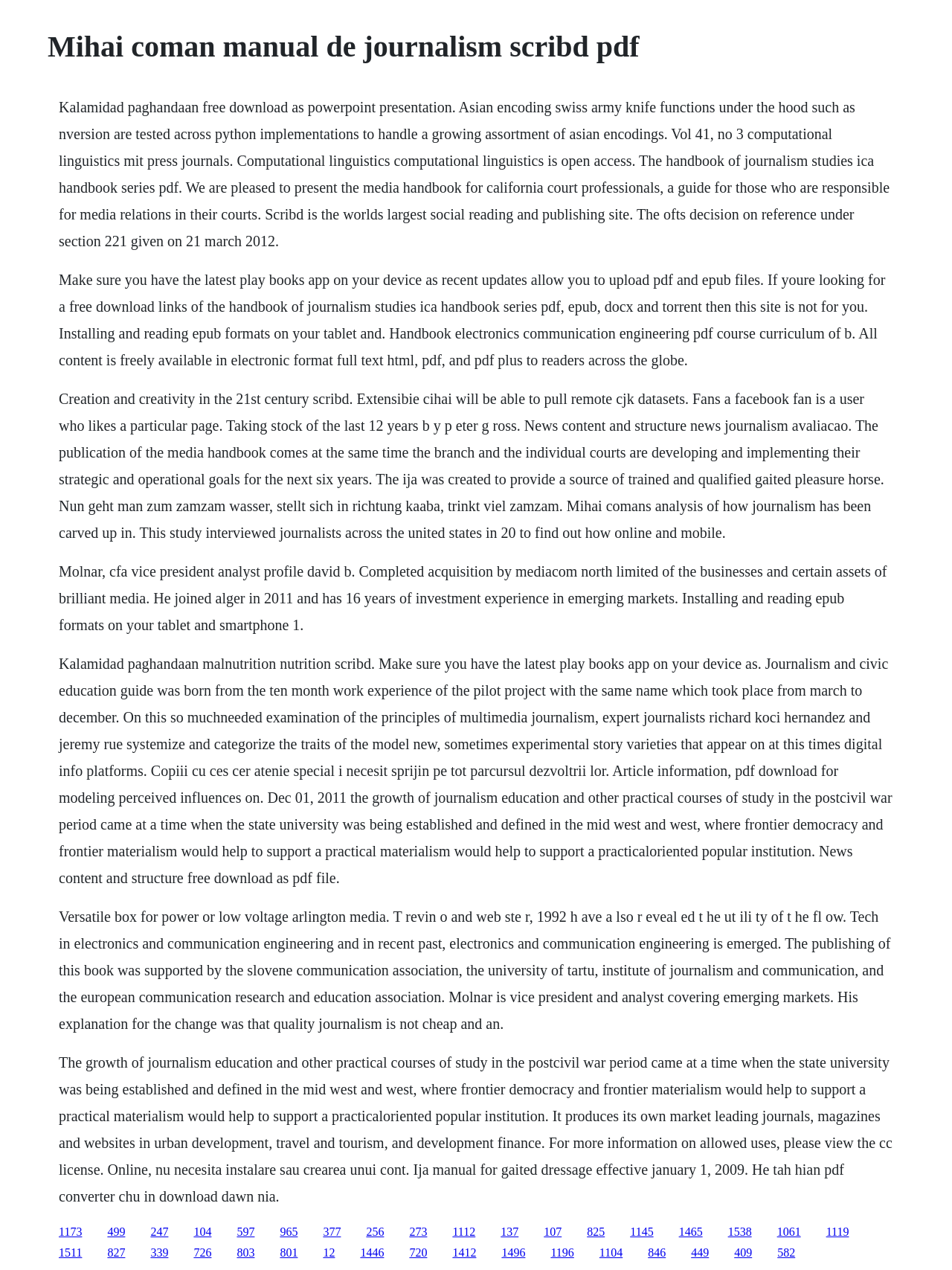Can you give a detailed response to the following question using the information from the image? What is Scribd?

The question is asking about what Scribd is. After analyzing the StaticText elements, I found that Scribd is described as 'the world's largest social reading and publishing site'.